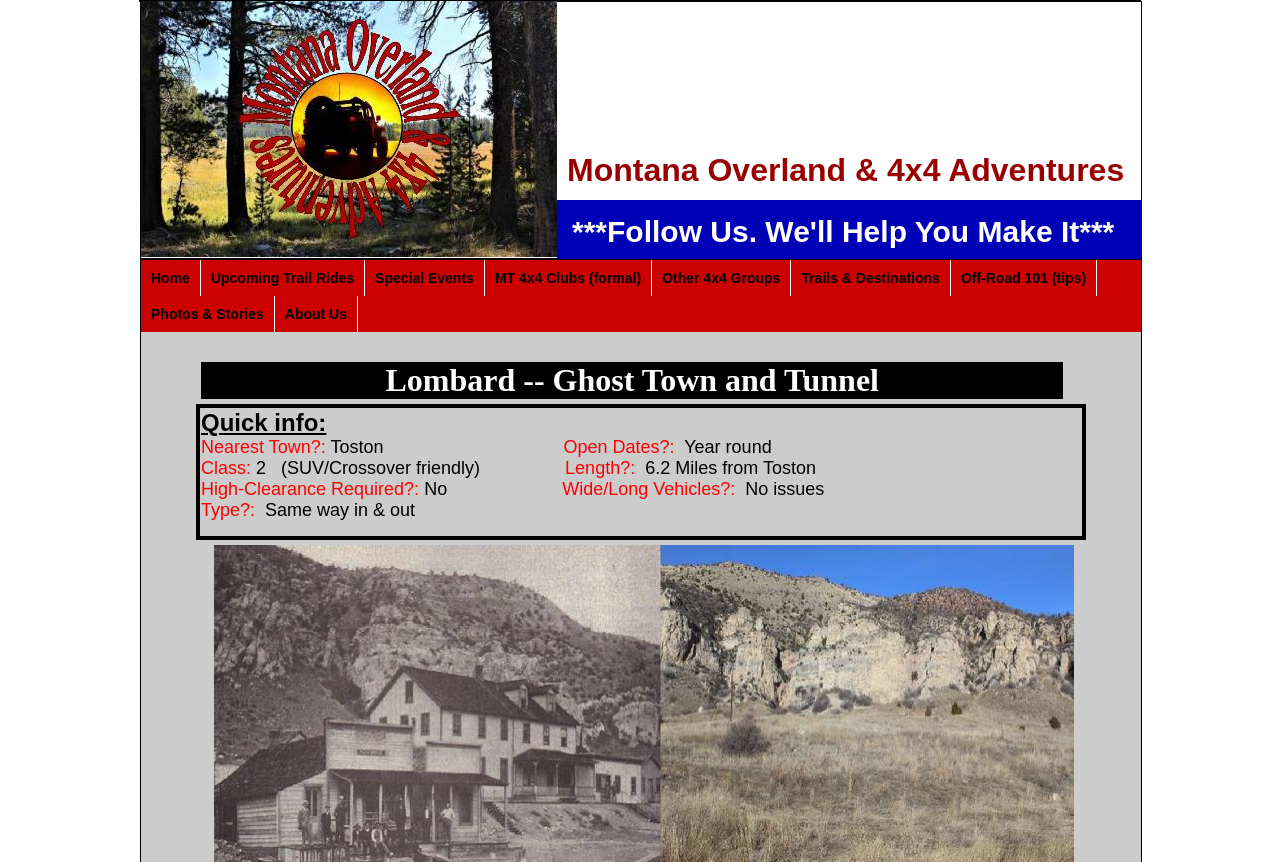What is the name of the website?
Give a comprehensive and detailed explanation for the question.

I determined the name of the website by looking at the root element and the first heading element, which both contain the text 'Montana Overland & 4x4 Adventures'.